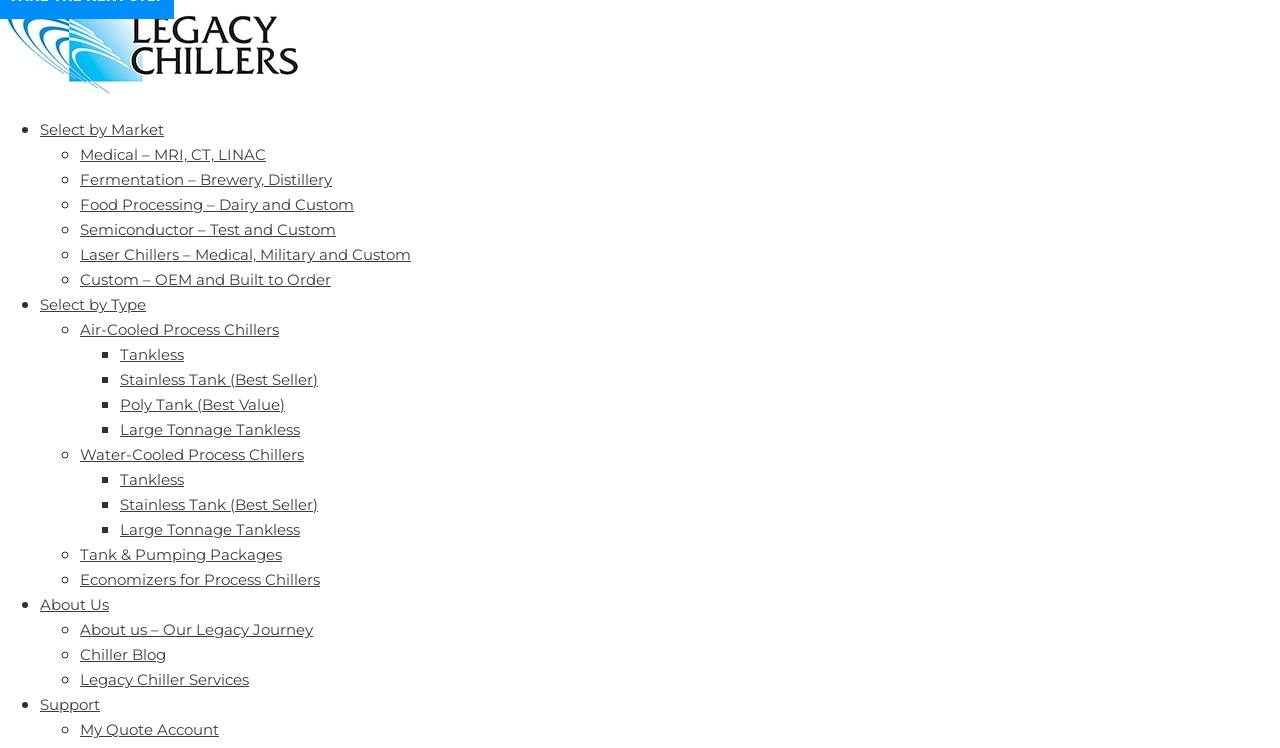How many links are under the 'About Us' menu?
Refer to the image and give a detailed response to the question.

The 'About Us' menu has 3 links, including 'About us – Our Legacy Journey', 'Chiller Blog', and 'Legacy Chiller Services'.